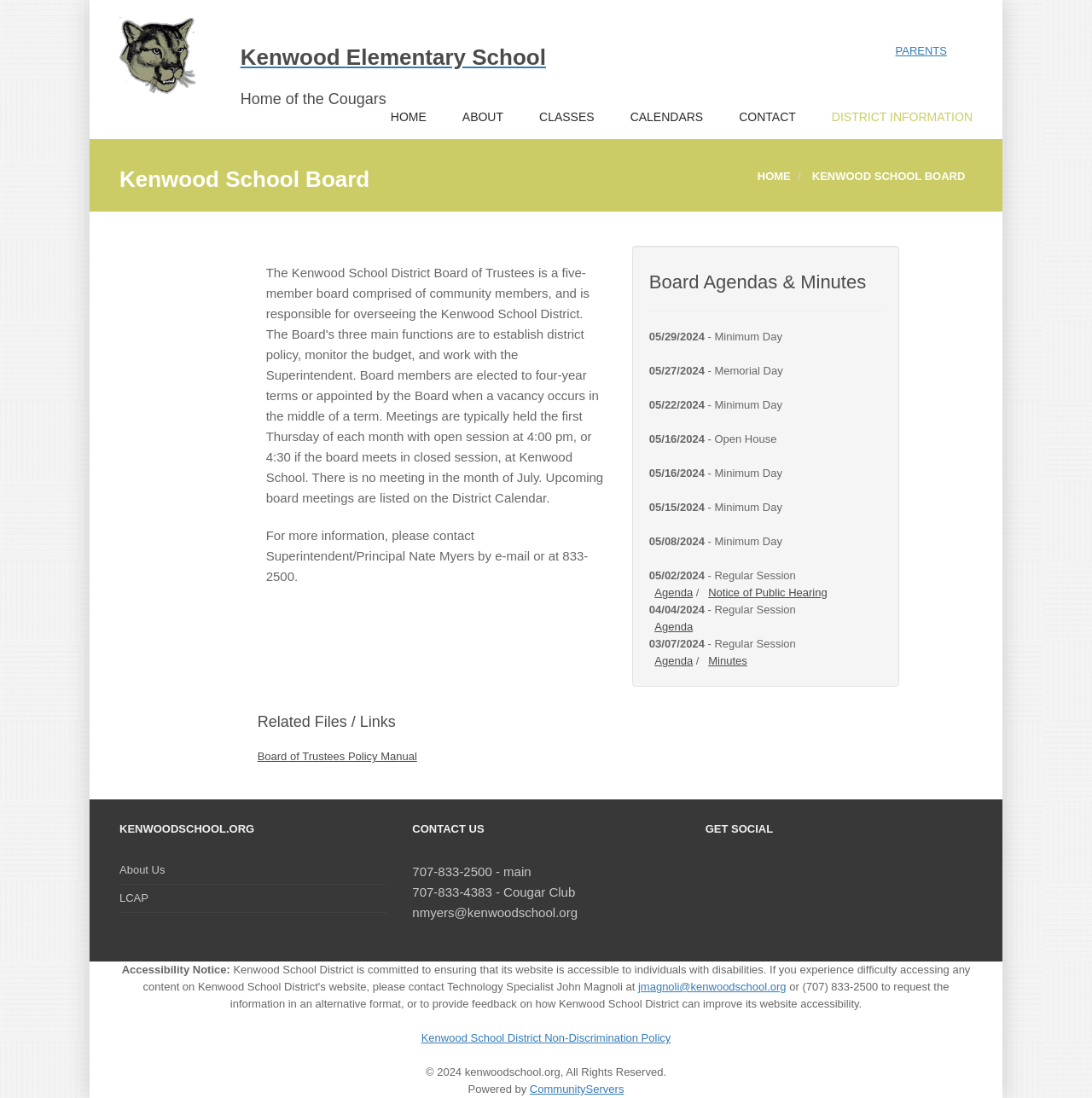Show the bounding box coordinates for the element that needs to be clicked to execute the following instruction: "Open the 'Agenda' for 05/29/2024". Provide the coordinates in the form of four float numbers between 0 and 1, i.e., [left, top, right, bottom].

[0.599, 0.534, 0.634, 0.545]